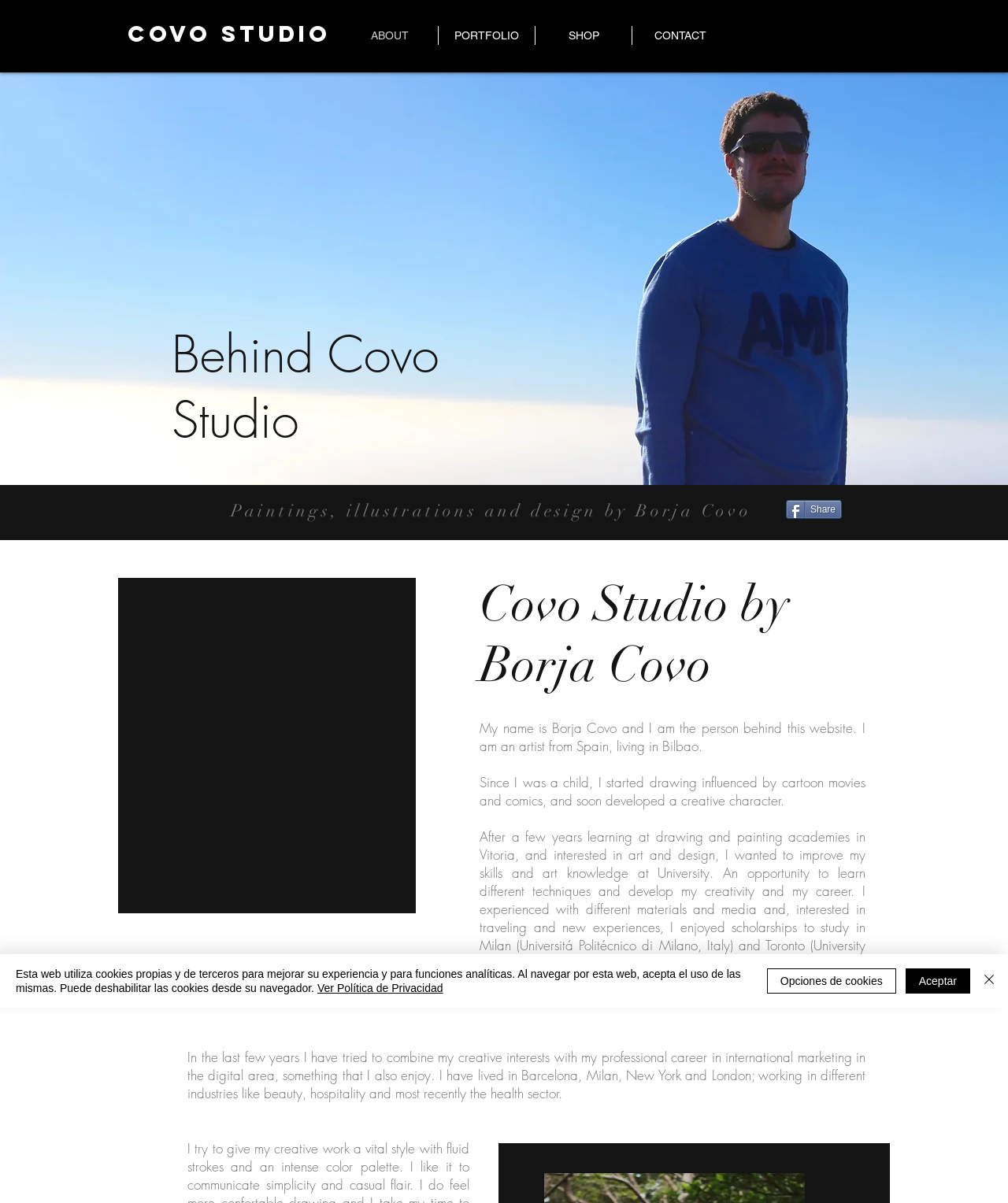Identify the bounding box coordinates of the area that should be clicked in order to complete the given instruction: "Visit the artist's Instagram page". The bounding box coordinates should be four float numbers between 0 and 1, i.e., [left, top, right, bottom].

[0.733, 0.019, 0.755, 0.037]